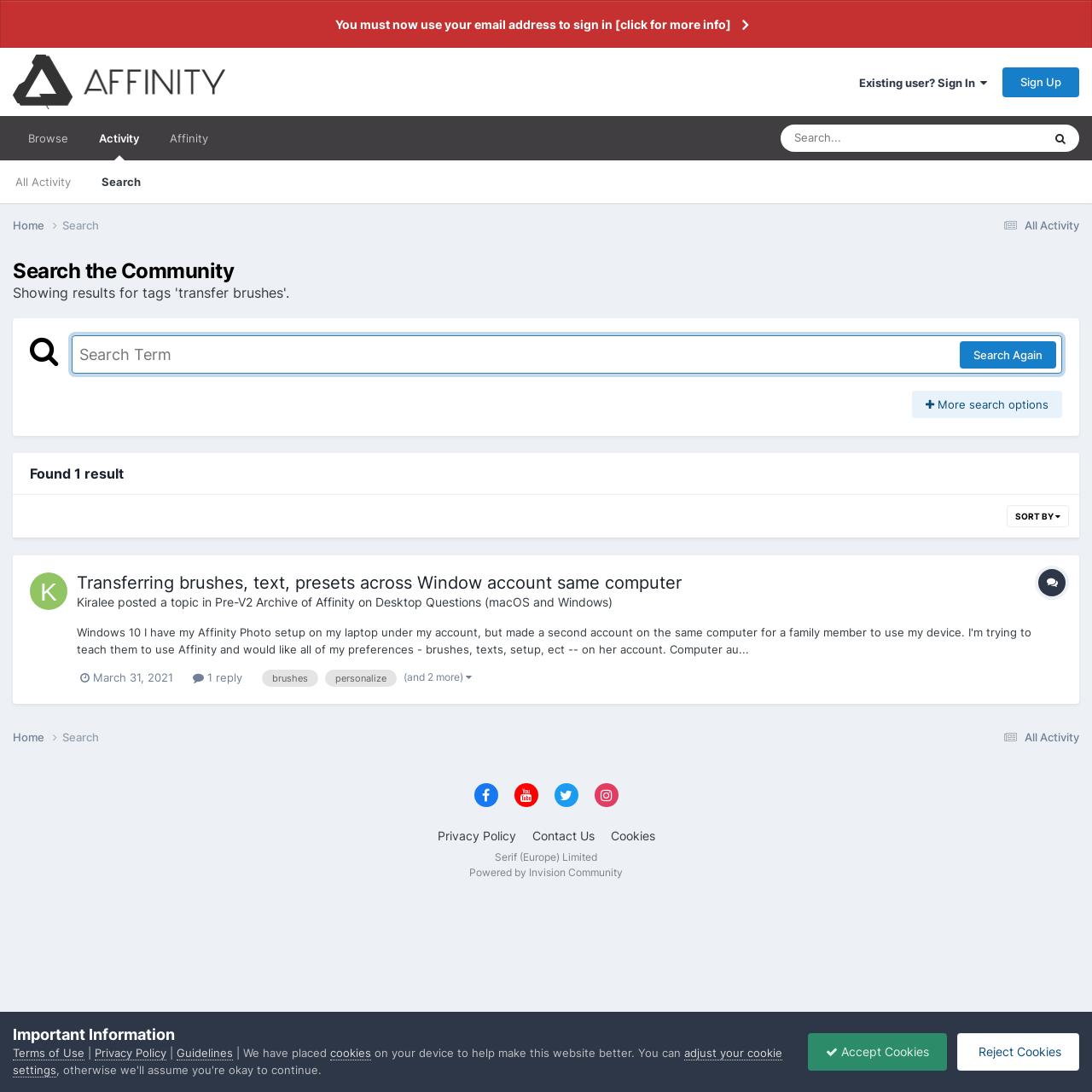Please determine the heading text of this webpage.

Search the Community